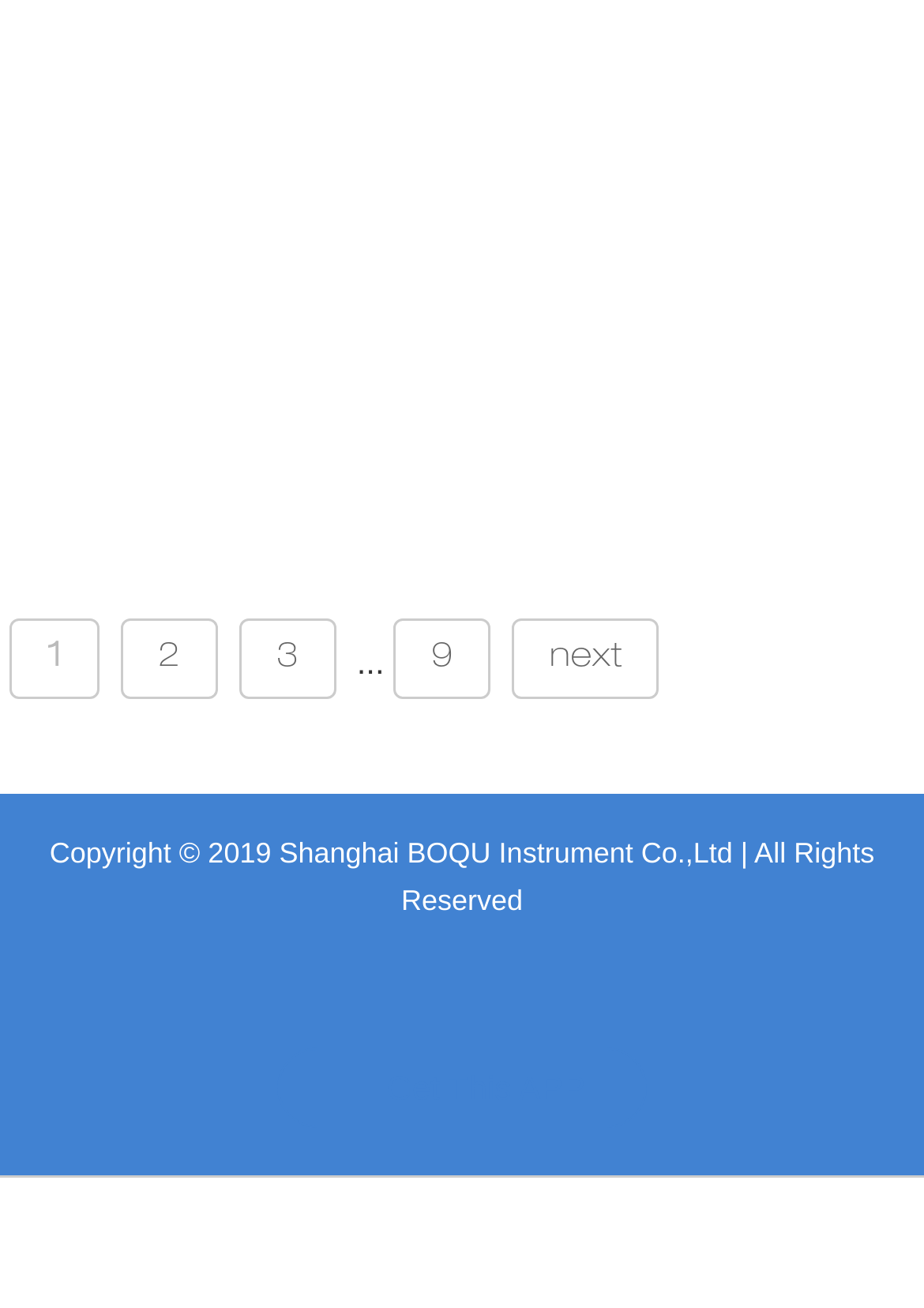What is the text of the copyright notice?
Could you please answer the question thoroughly and with as much detail as possible?

I found the StaticText element with the copyright notice at coordinates [0.054, 0.64, 0.946, 0.702]. The text of this element is 'Copyright © 2019 Shanghai BOQU Instrument Co.,Ltd | All Rights Reserved'.